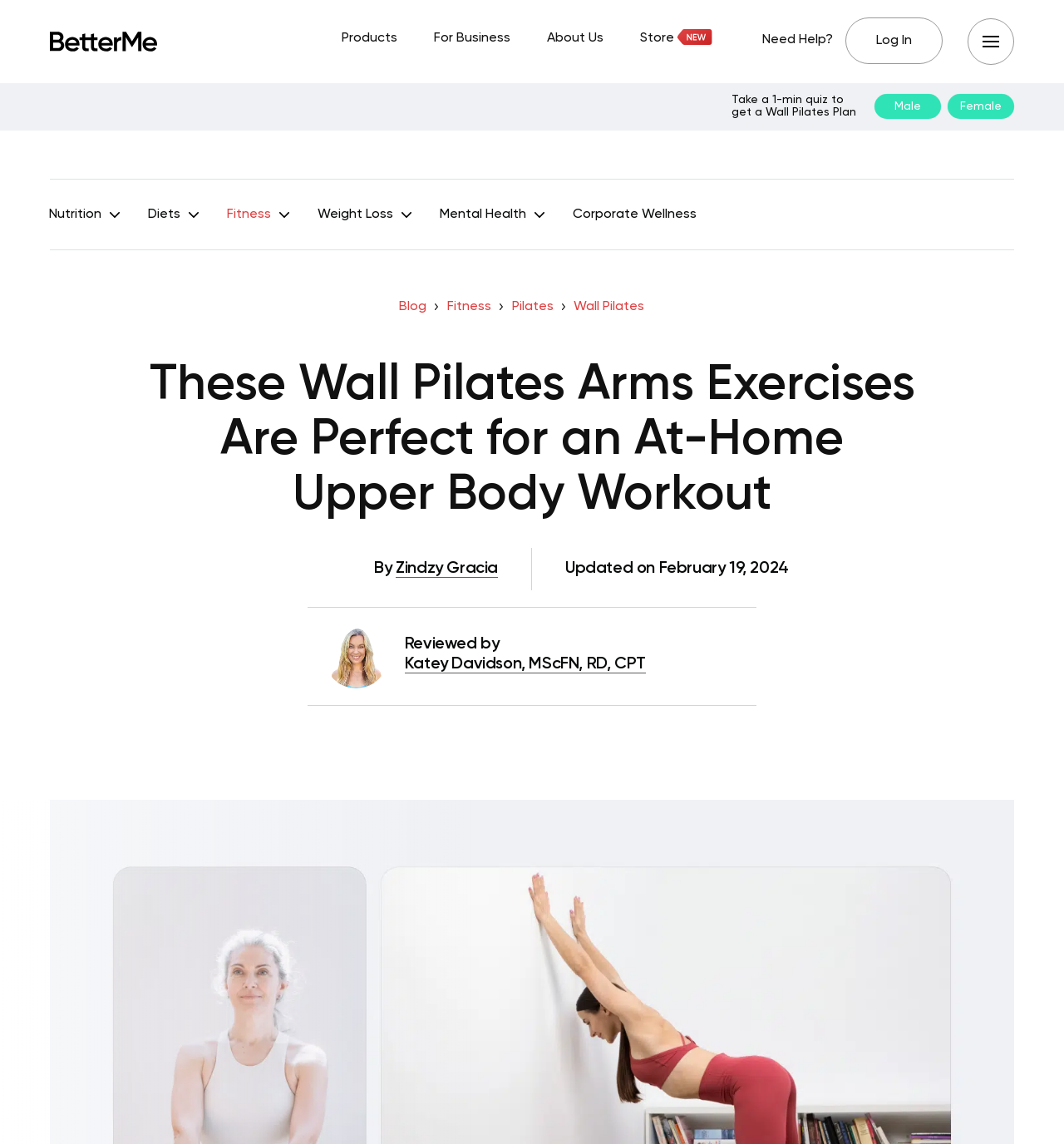Please identify the bounding box coordinates of the element's region that needs to be clicked to fulfill the following instruction: "Explore the 'Pilates' category". The bounding box coordinates should consist of four float numbers between 0 and 1, i.e., [left, top, right, bottom].

[0.481, 0.262, 0.536, 0.274]